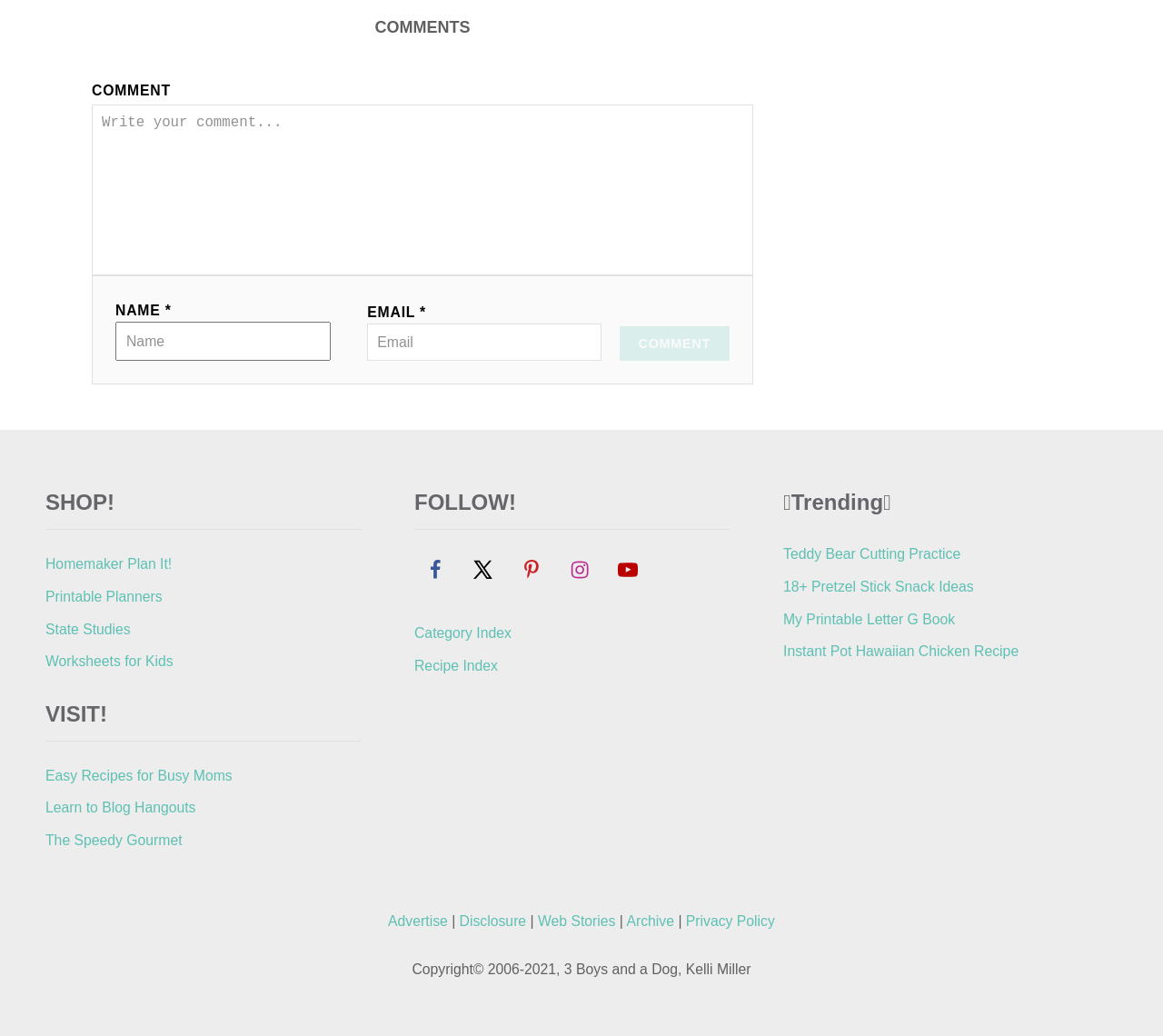Bounding box coordinates should be in the format (top-left x, top-left y, bottom-right x, bottom-right y) and all values should be floating point numbers between 0 and 1. Determine the bounding box coordinate for the UI element described as: My Printable Letter G Book

[0.673, 0.588, 0.945, 0.619]